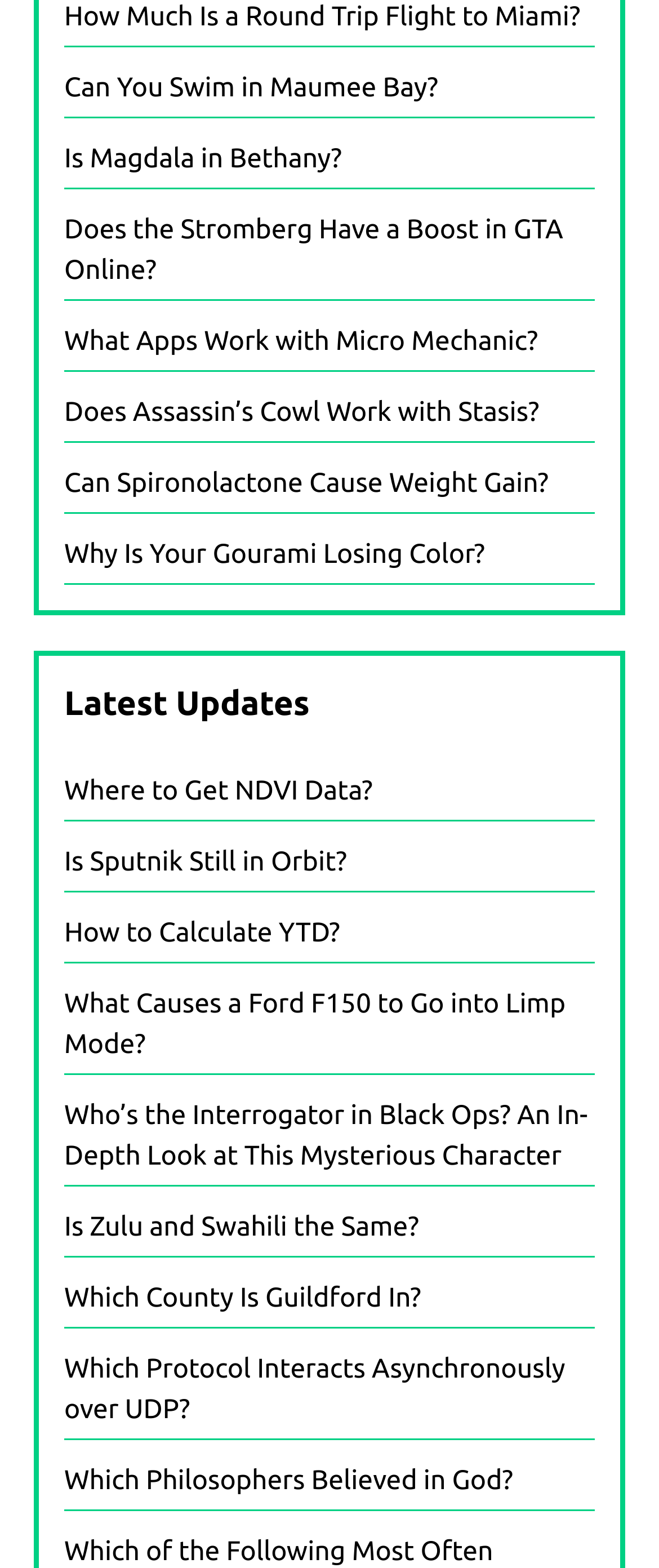From the element description: "Is Sputnik Still in Orbit?", extract the bounding box coordinates of the UI element. The coordinates should be expressed as four float numbers between 0 and 1, in the order [left, top, right, bottom].

[0.097, 0.54, 0.526, 0.56]